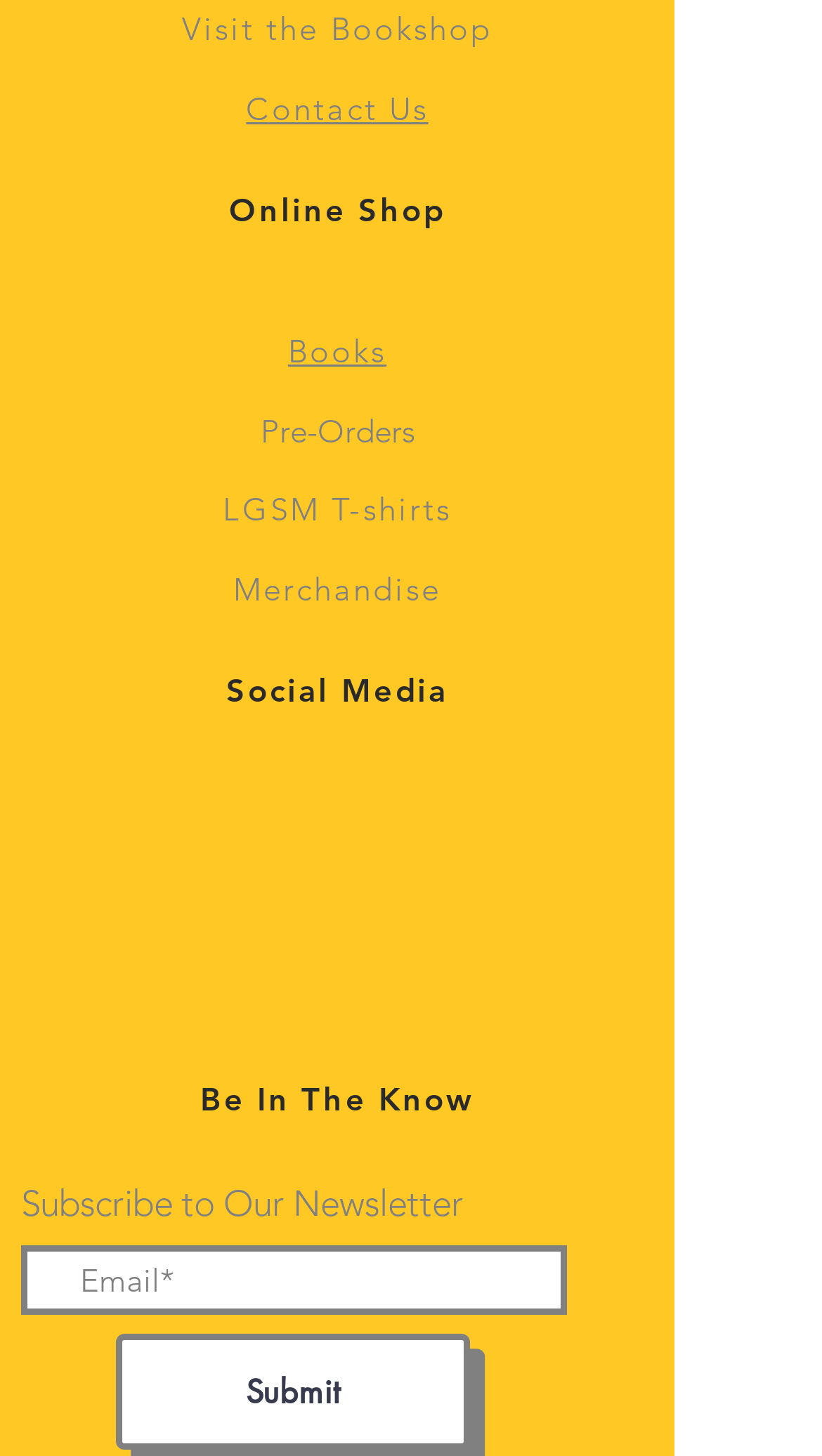What type of products can be found in the online shop?
Please answer using one word or phrase, based on the screenshot.

Books, Merchandise, T-shirts